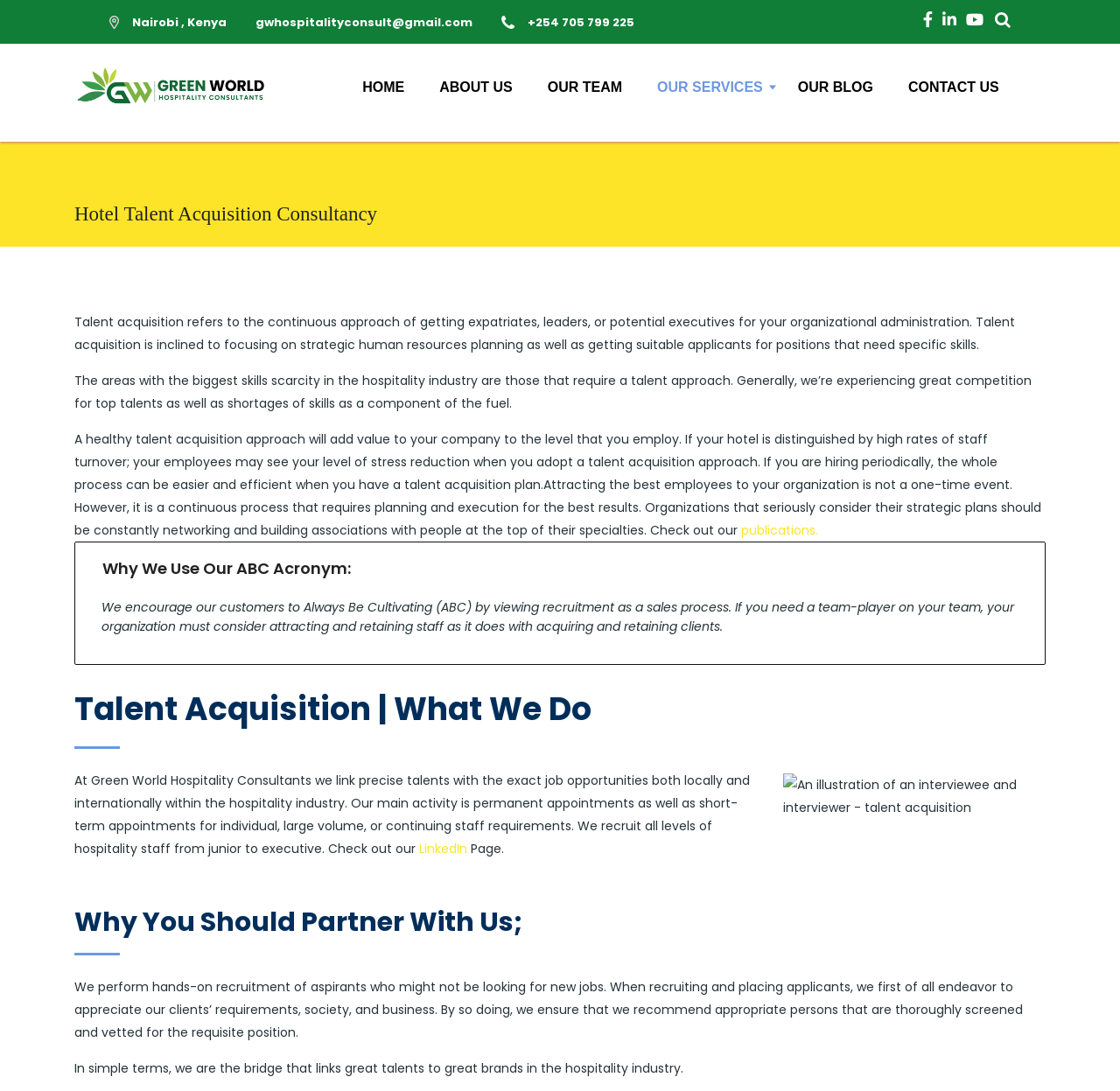Determine the bounding box coordinates of the clickable element to complete this instruction: "Check out the 'LinkedIn' page". Provide the coordinates in the format of four float numbers between 0 and 1, [left, top, right, bottom].

[0.374, 0.77, 0.417, 0.786]